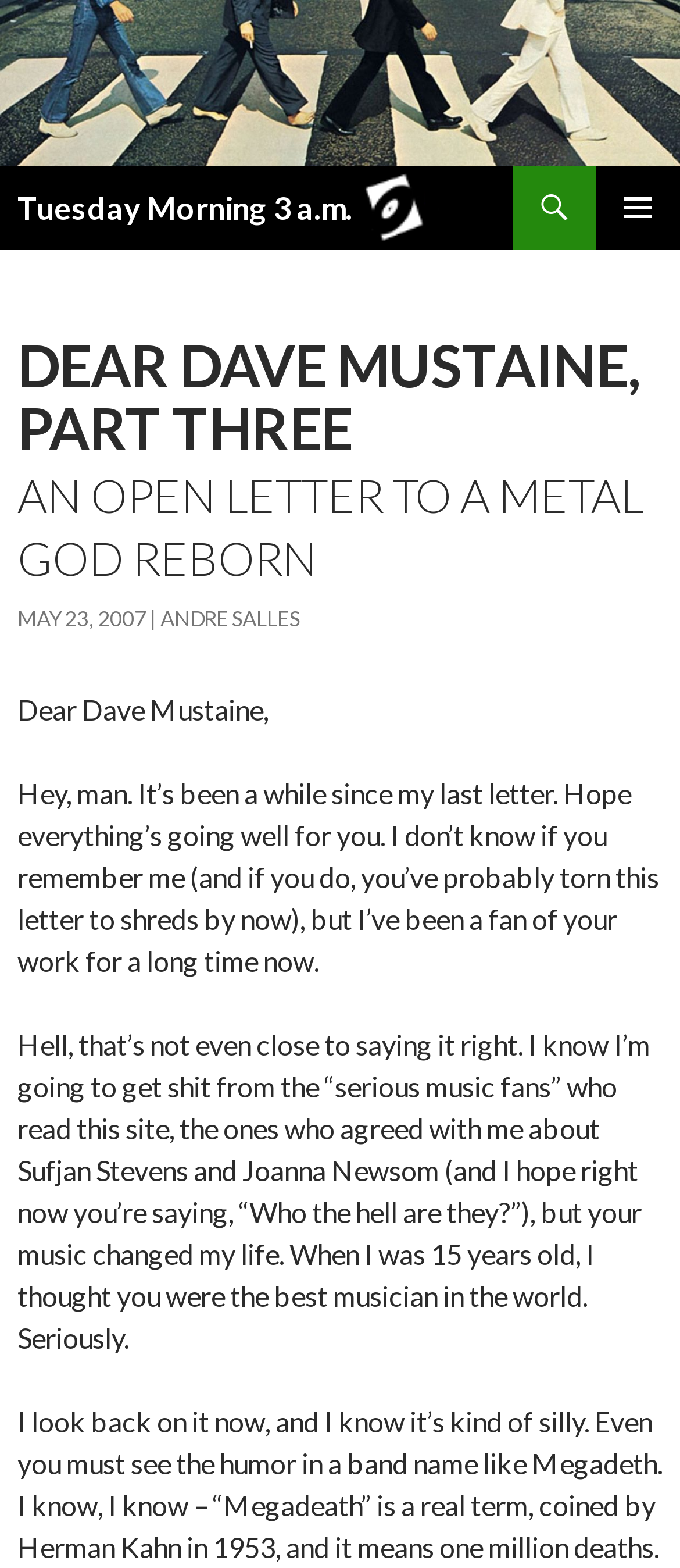Find and extract the text of the primary heading on the webpage.

Tuesday Morning 3 a.m.